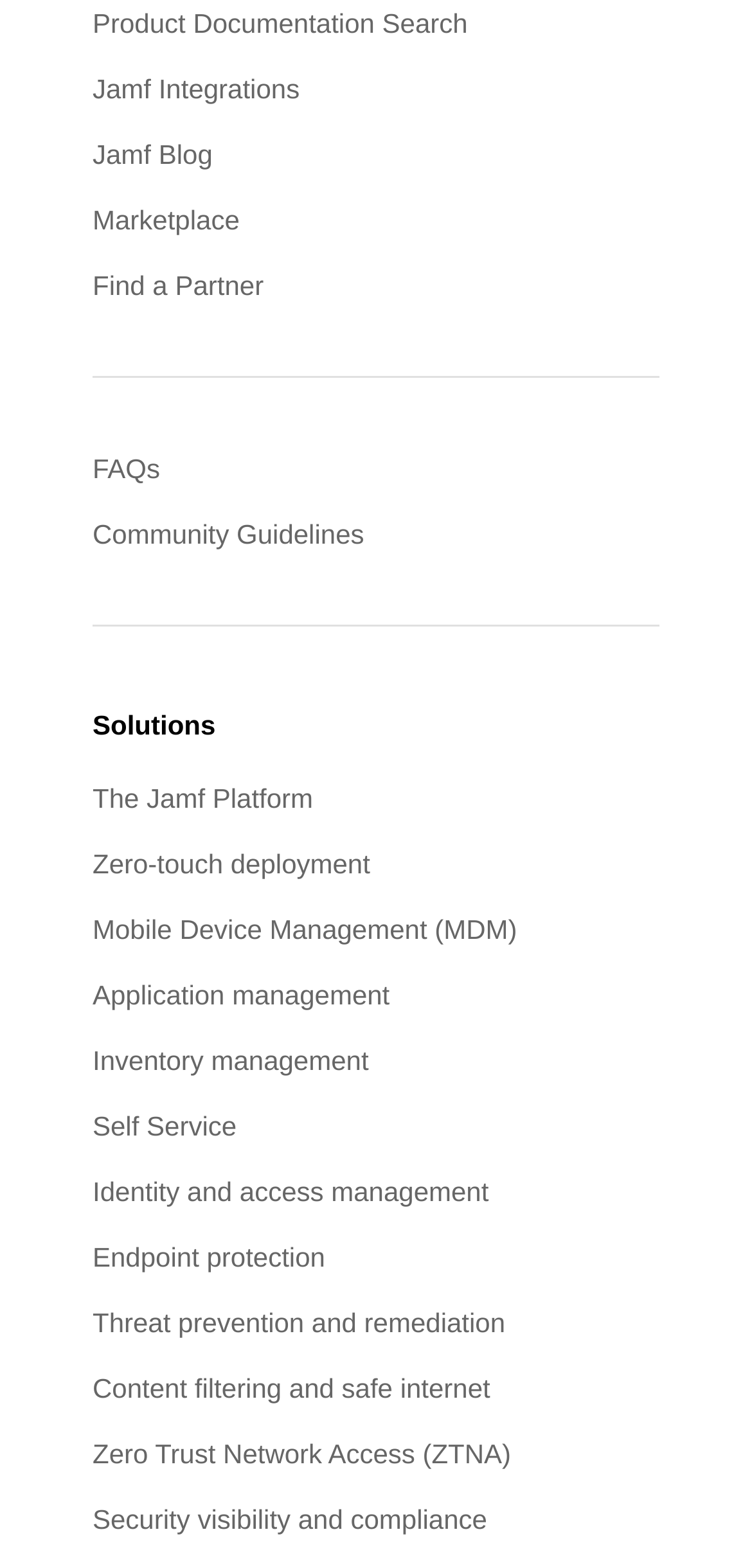Using the webpage screenshot and the element description Content filtering and safe internet, determine the bounding box coordinates. Specify the coordinates in the format (top-left x, top-left y, bottom-right x, bottom-right y) with values ranging from 0 to 1.

[0.123, 0.865, 0.877, 0.907]